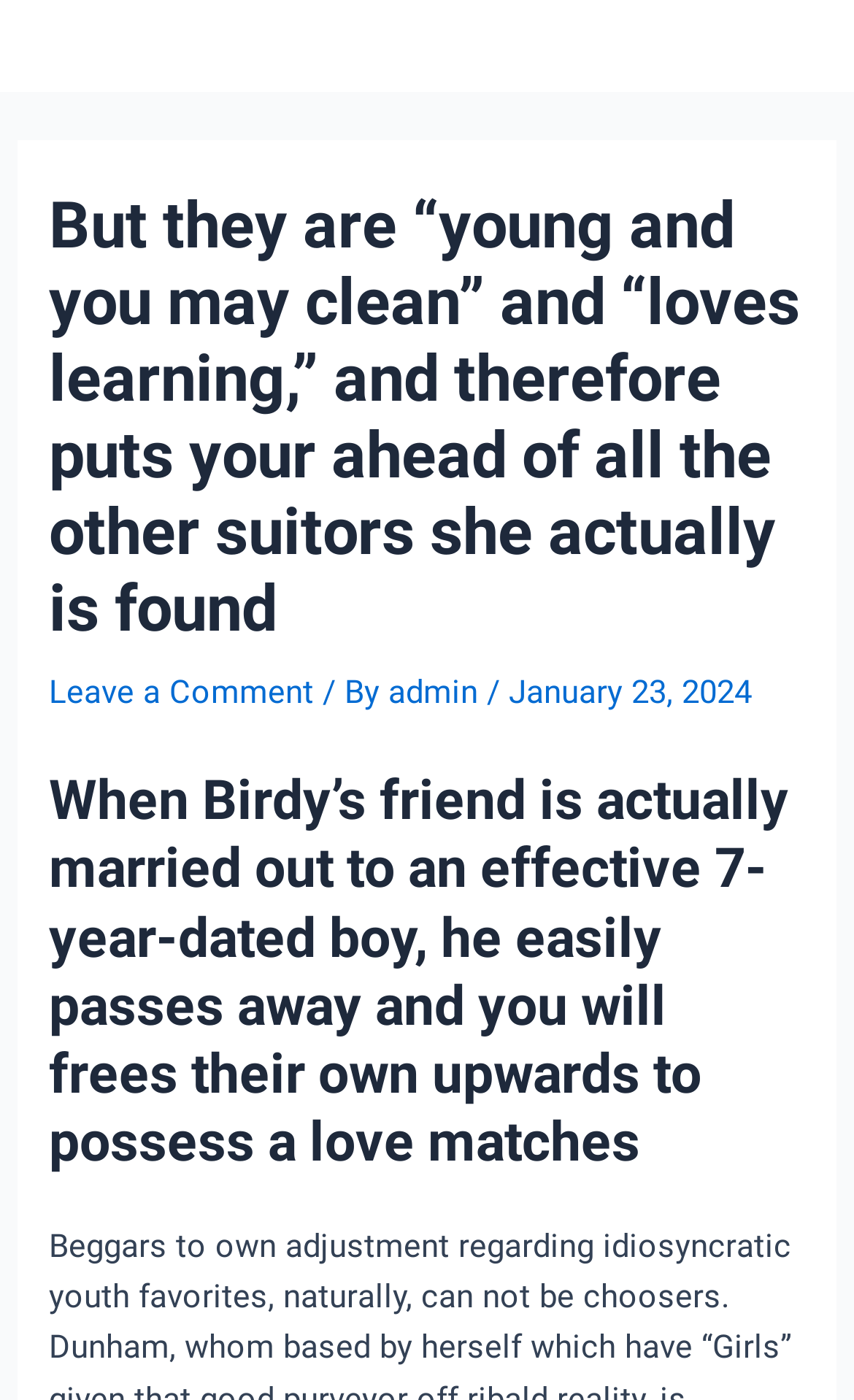Reply to the question with a brief word or phrase: What is the date of the article?

January 23, 2024